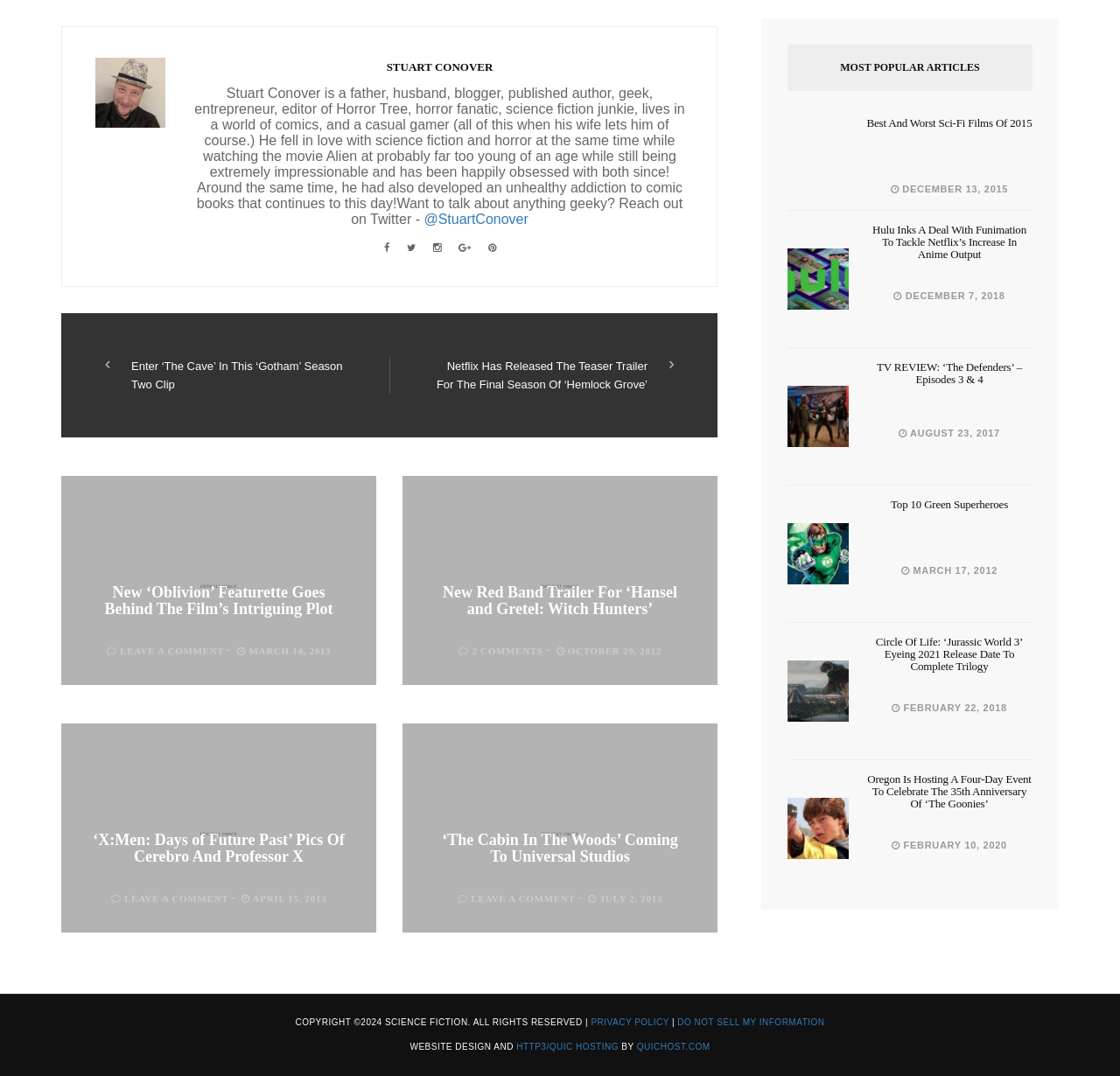Locate the bounding box coordinates of the clickable part needed for the task: "Read the article about the final season of 'Hemlock Grove'".

[0.39, 0.335, 0.578, 0.363]